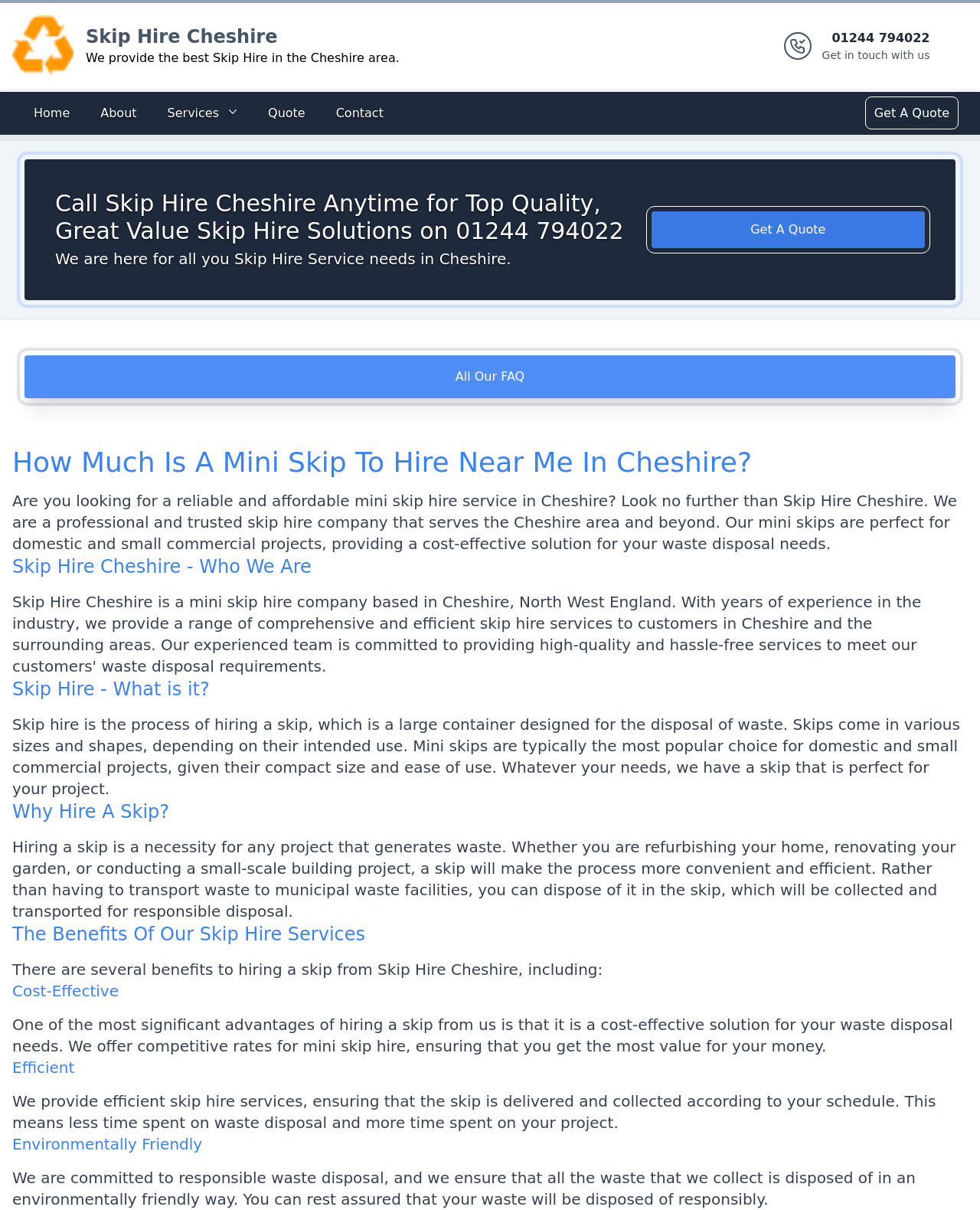Give a full account of the webpage's elements and their arrangement.

The webpage is about Skip Hire Cheshire, a company that provides mini skip hire services in Cheshire. At the top of the page, there is a banner with the company's logo and a brief description of their services. Below the banner, there are several links to different sections of the website, including Home, About, Services, Quote, and Contact.

The main content of the page is divided into several sections. The first section has a heading that reads "Call Skip Hire Cheshire Anytime for Top Quality, Great Value Skip Hire Solutions on 01244 794022" and a brief paragraph describing the company's services. Below this section, there is a link to get a quote and a button to navigate to the Services section.

The next section has a heading that reads "How Much Is A Mini Skip To Hire Near Me In Cheshire?" and a paragraph describing the company's mini skip hire services. This is followed by several sections that provide more information about skip hire, including what it is, why it's necessary, and the benefits of hiring a skip from Skip Hire Cheshire.

Throughout the page, there are several calls-to-action, including links to get a quote and buttons to navigate to different sections of the website. The page also has several headings and subheadings that break up the content and make it easier to read. Overall, the page is well-organized and easy to navigate, with a clear focus on providing information about Skip Hire Cheshire's services and encouraging visitors to get a quote or contact the company.